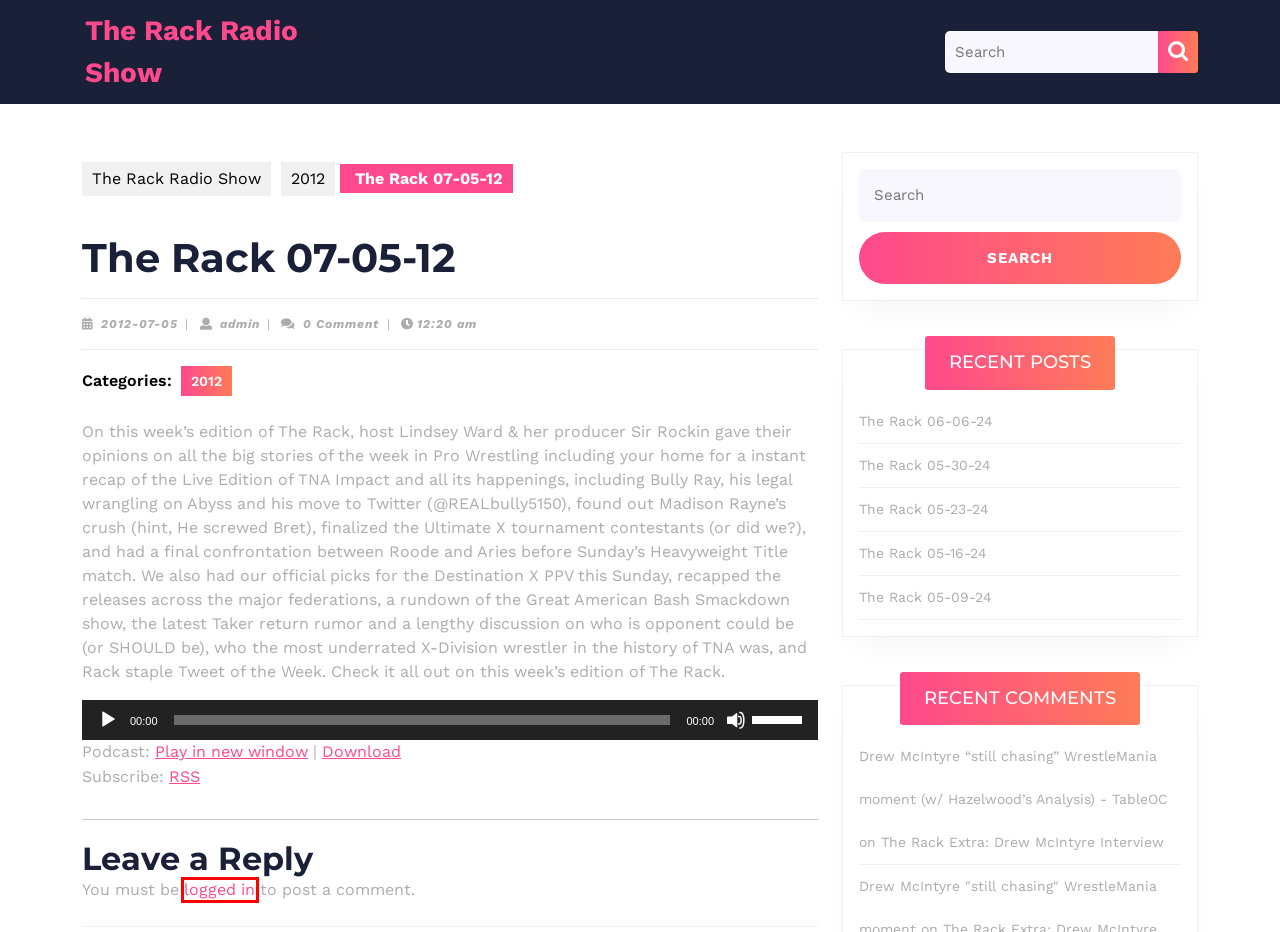You have a screenshot of a webpage with a red rectangle bounding box around an element. Identify the best matching webpage description for the new page that appears after clicking the element in the bounding box. The descriptions are:
A. Log In ‹ The Rack Radio Show — WordPress
B. 2012 – The Rack Radio Show
C. The Rack 05-09-24 – The Rack Radio Show
D. The Rack Extra: Drew McIntyre Interview – The Rack Radio Show
E. The Rack 05-30-24 – The Rack Radio Show
F. The Rack 05-16-24 – The Rack Radio Show
G. The Rack Radio Show
H. 2012-07-05 – The Rack Radio Show

A